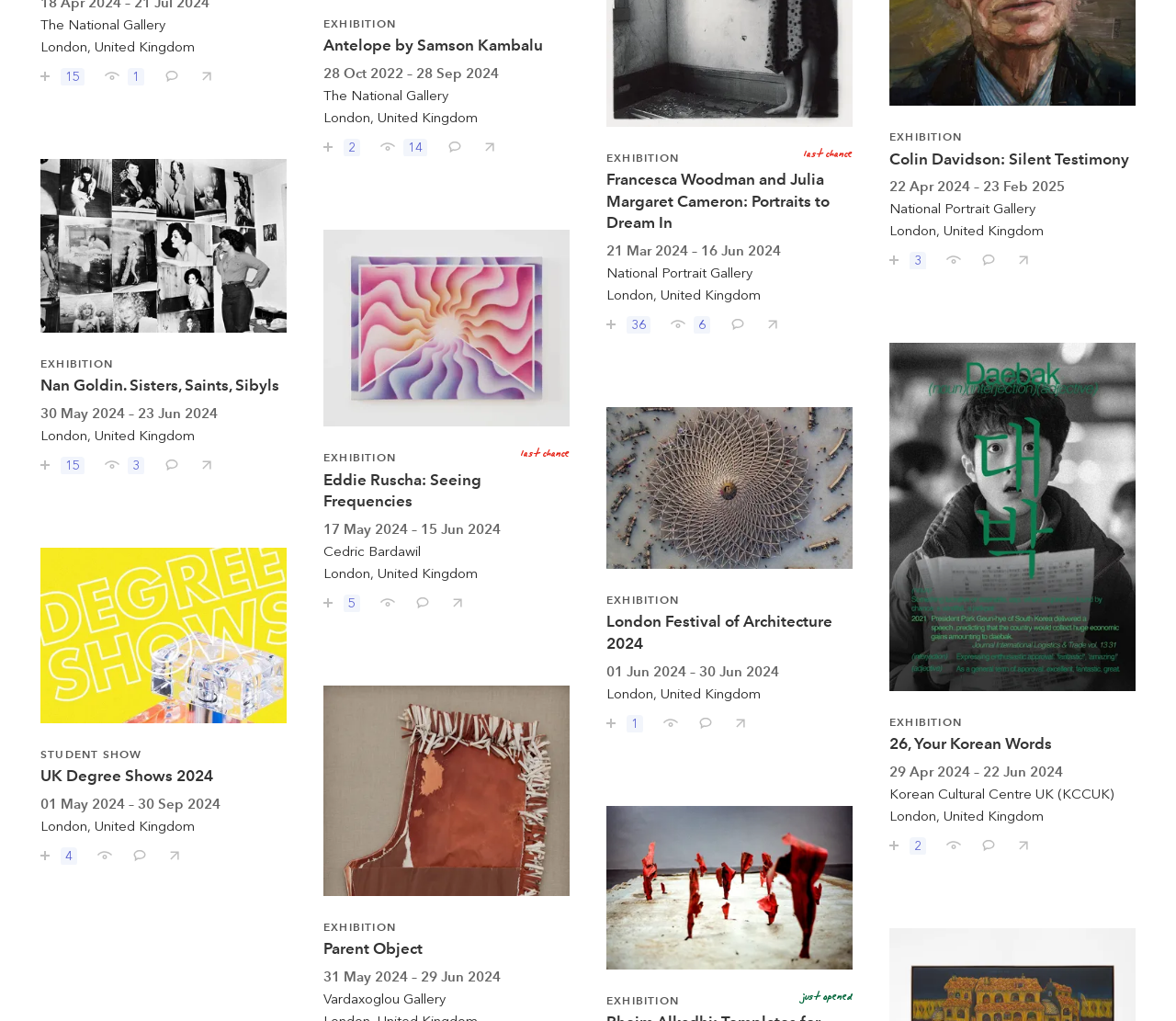What is the name of the artist associated with the image 'Antelope'?
Use the screenshot to answer the question with a single word or phrase.

Samson Kambalu